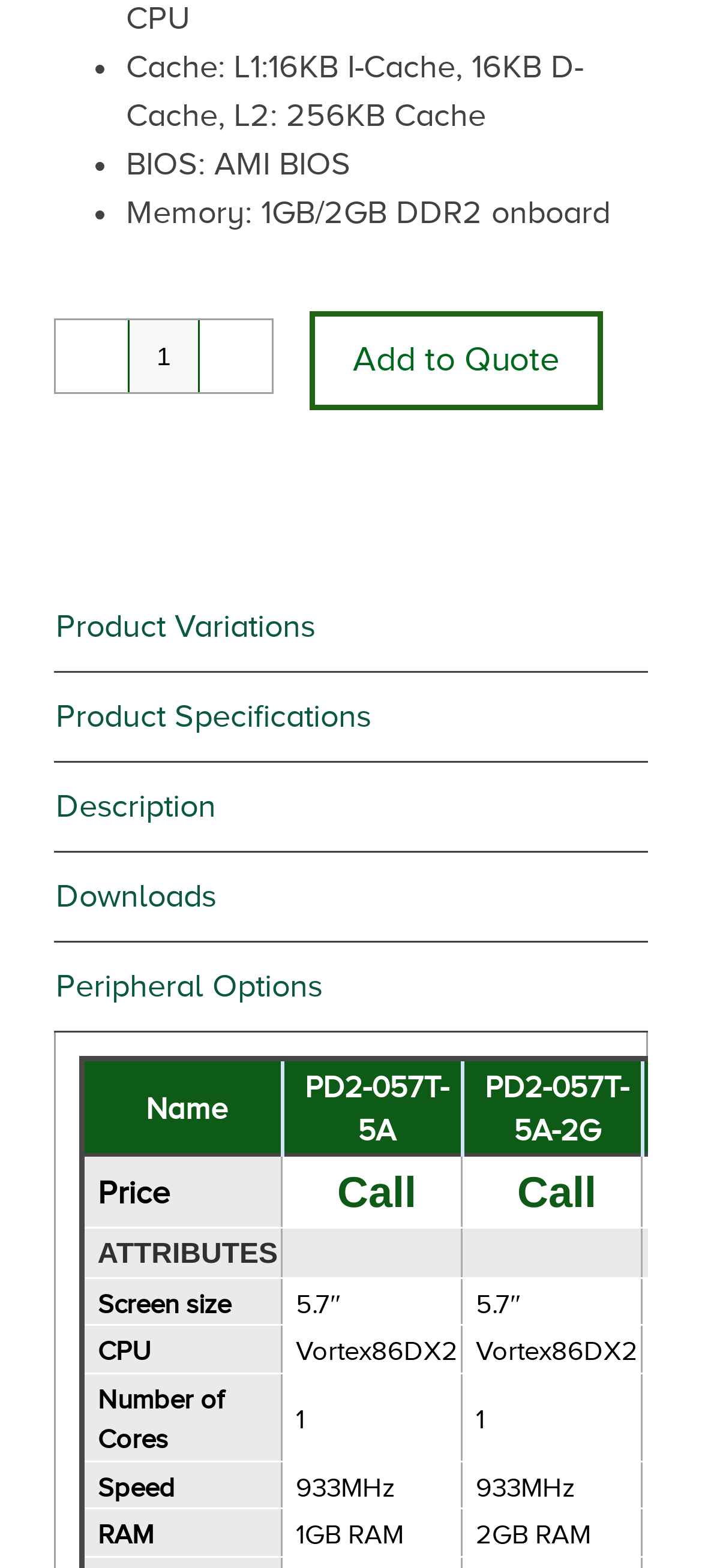How many tabs are available in the product information section?
Refer to the image and provide a concise answer in one word or phrase.

5